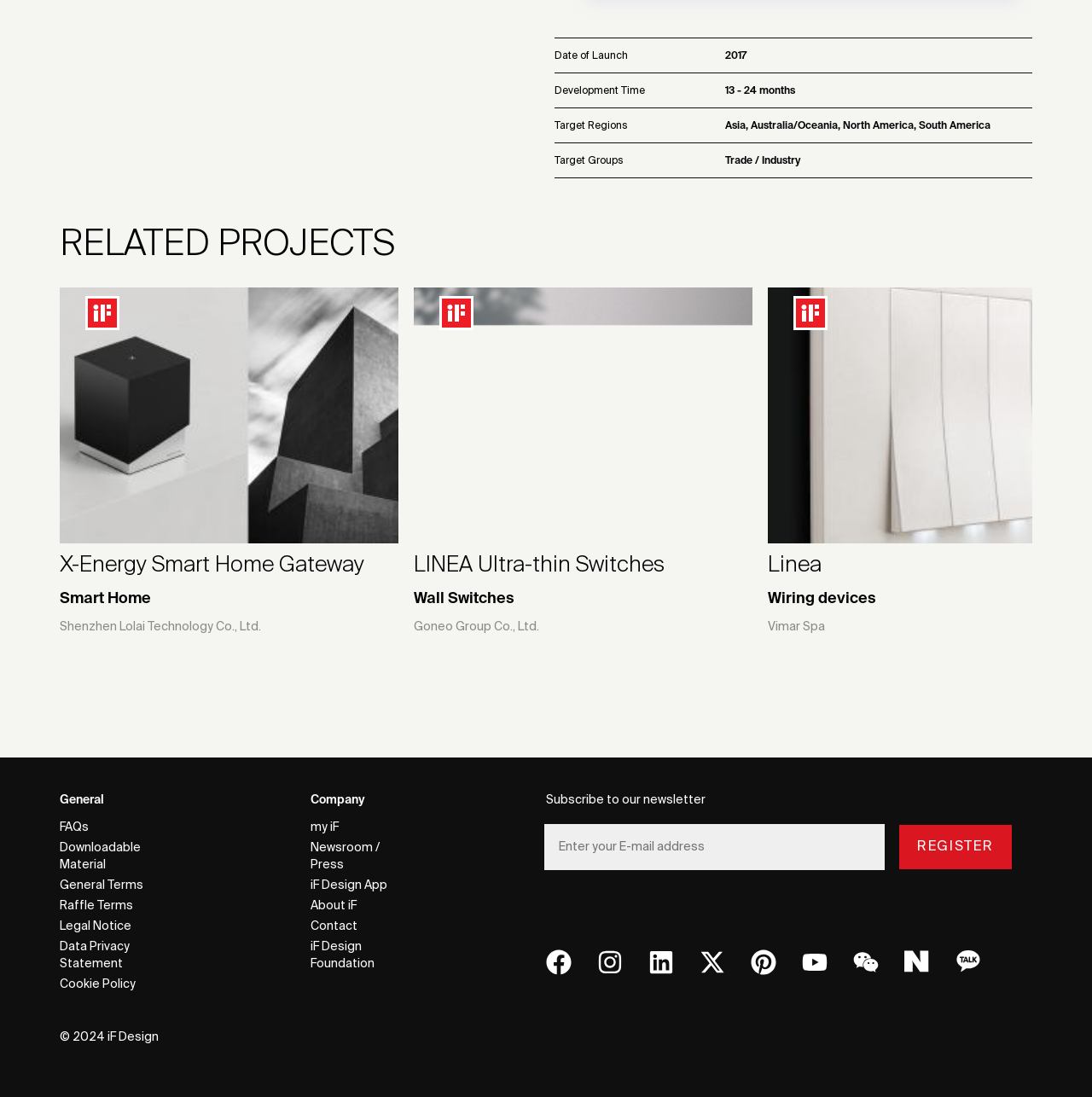Locate the bounding box coordinates of the element you need to click to accomplish the task described by this instruction: "Click on the 'X-Energy Smart Home Gateway' project".

[0.055, 0.262, 0.365, 0.58]